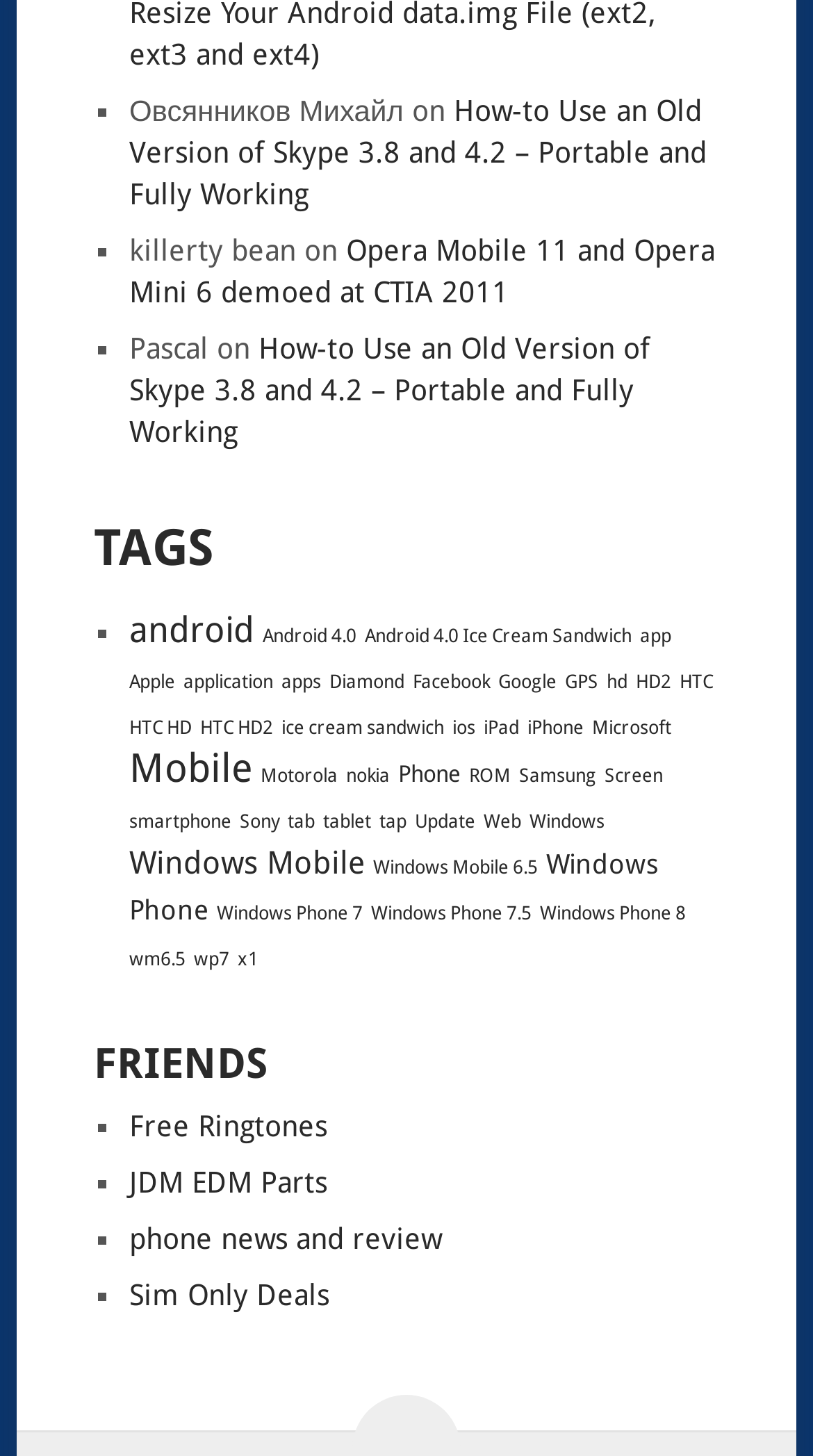Refer to the screenshot and give an in-depth answer to this question: What is the title of the second section?

The second section is titled 'FRIENDS', which is indicated by the heading element with the text 'FRIENDS'.